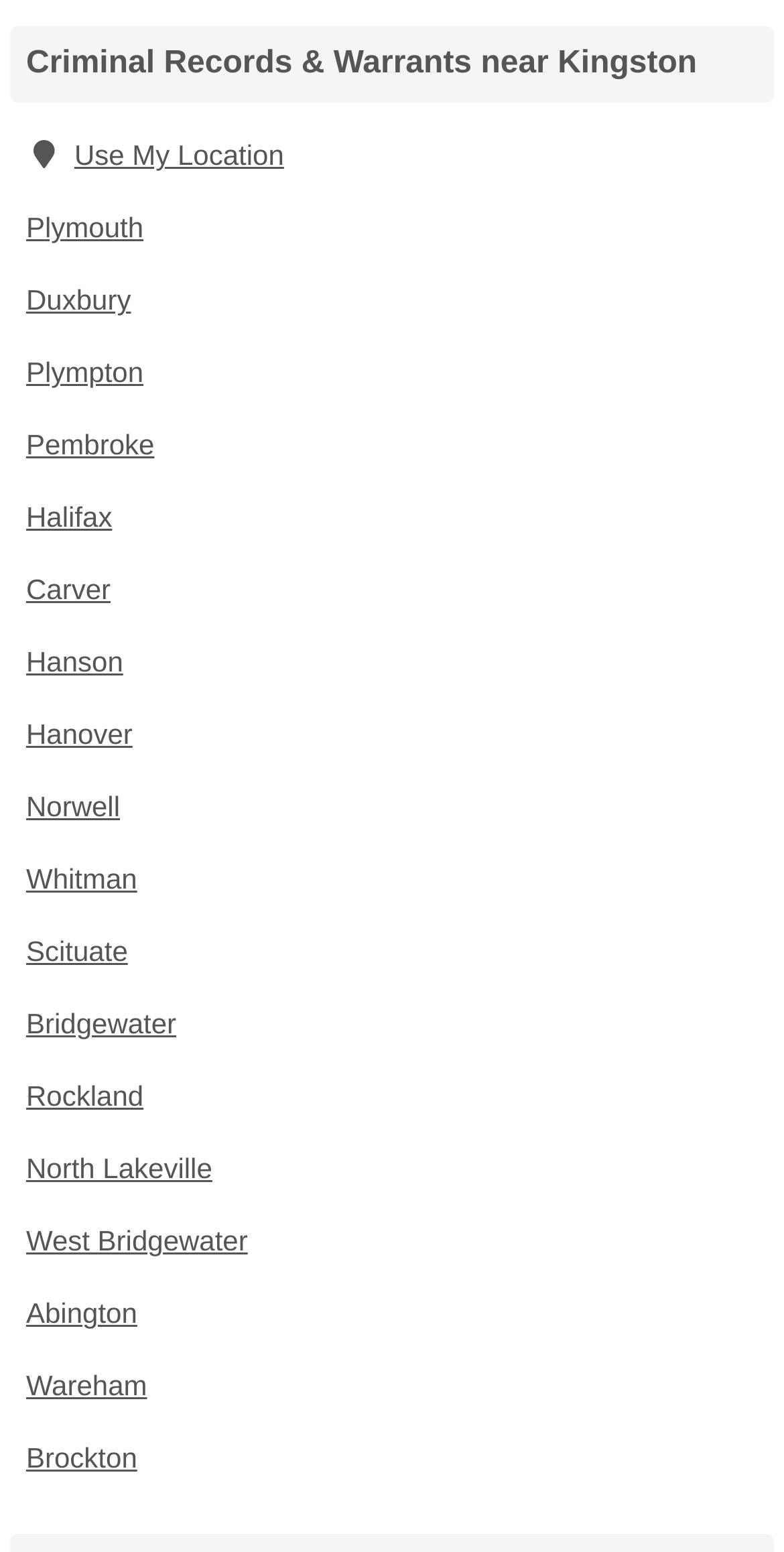Provide a brief response to the question using a single word or phrase: 
Are all location links aligned vertically?

Yes